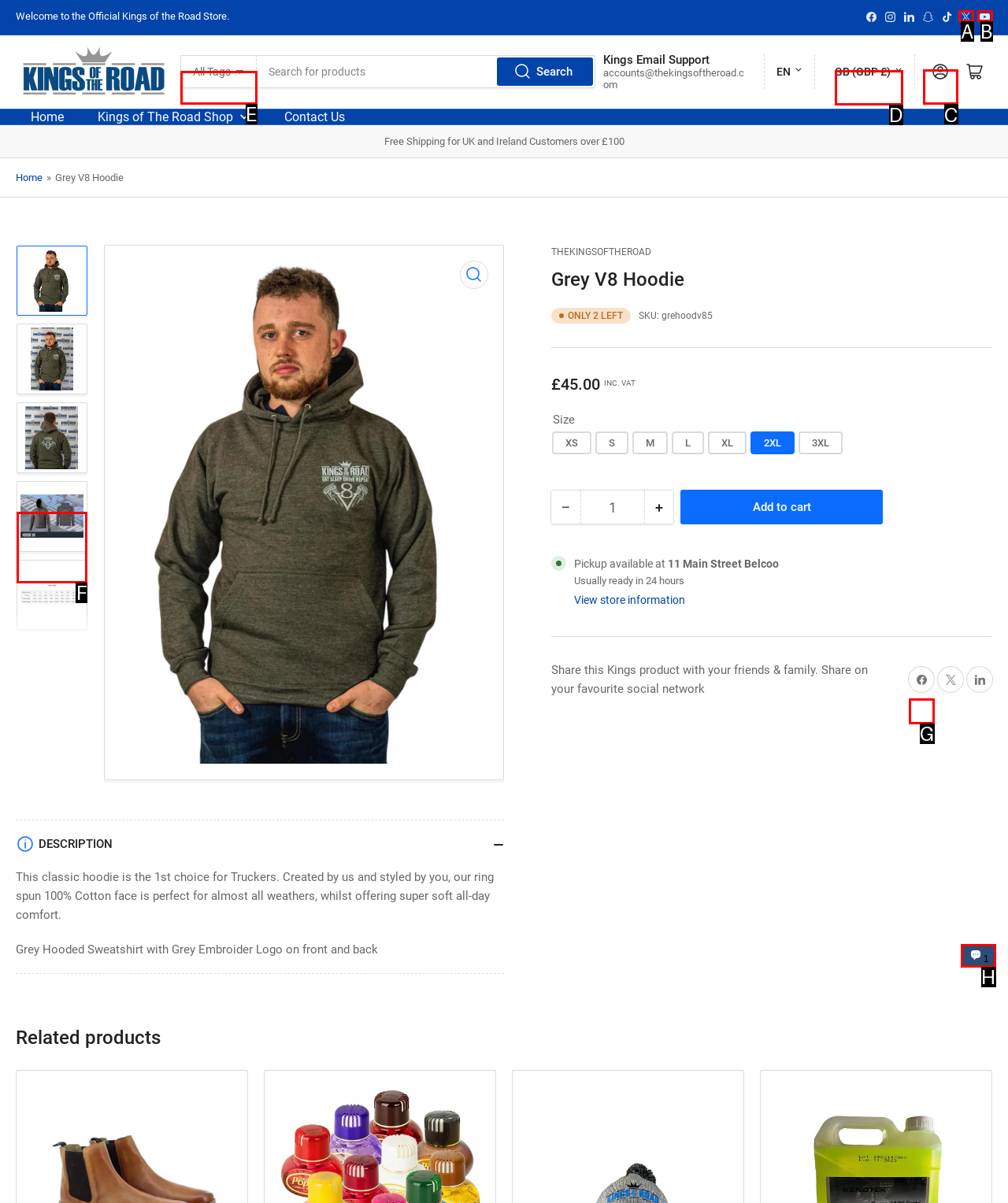Select the proper HTML element to perform the given task: Log in Answer with the corresponding letter from the provided choices.

C